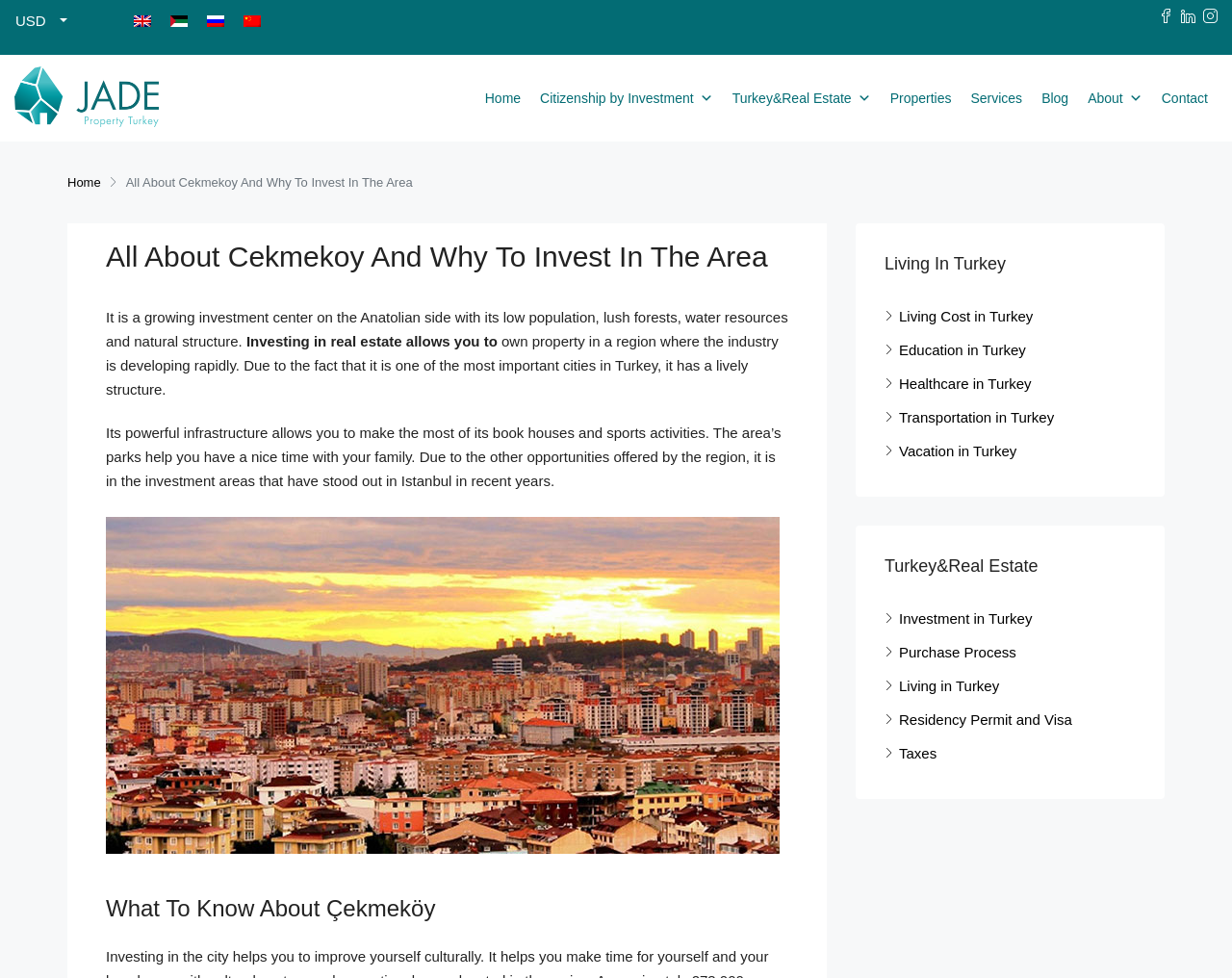Determine the bounding box coordinates of the element's region needed to click to follow the instruction: "Switch to English language". Provide these coordinates as four float numbers between 0 and 1, formatted as [left, top, right, bottom].

[0.101, 0.009, 0.13, 0.032]